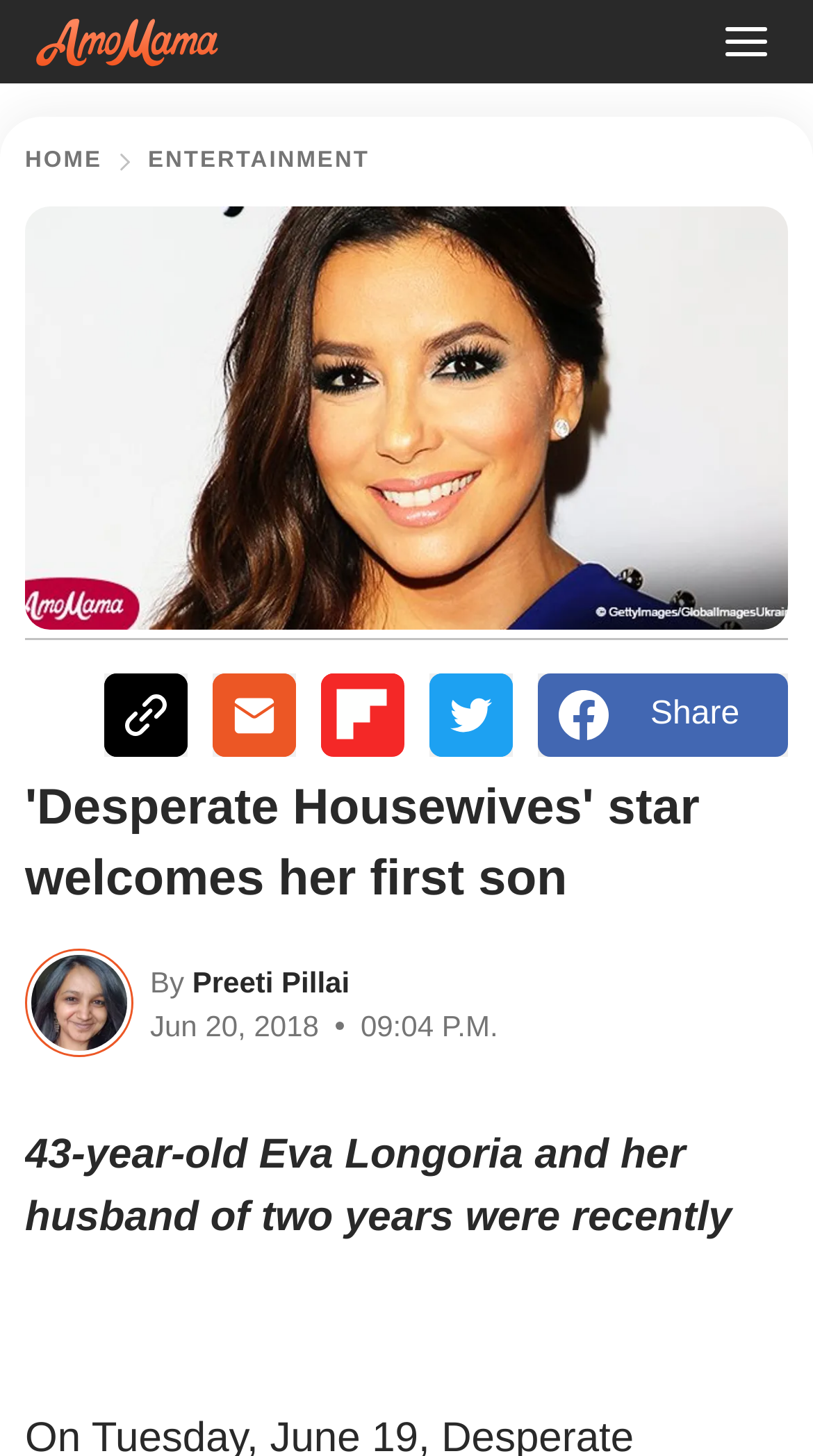How much did the baby boy weigh?
Look at the screenshot and respond with one word or a short phrase.

6 lbs., 13 oz.